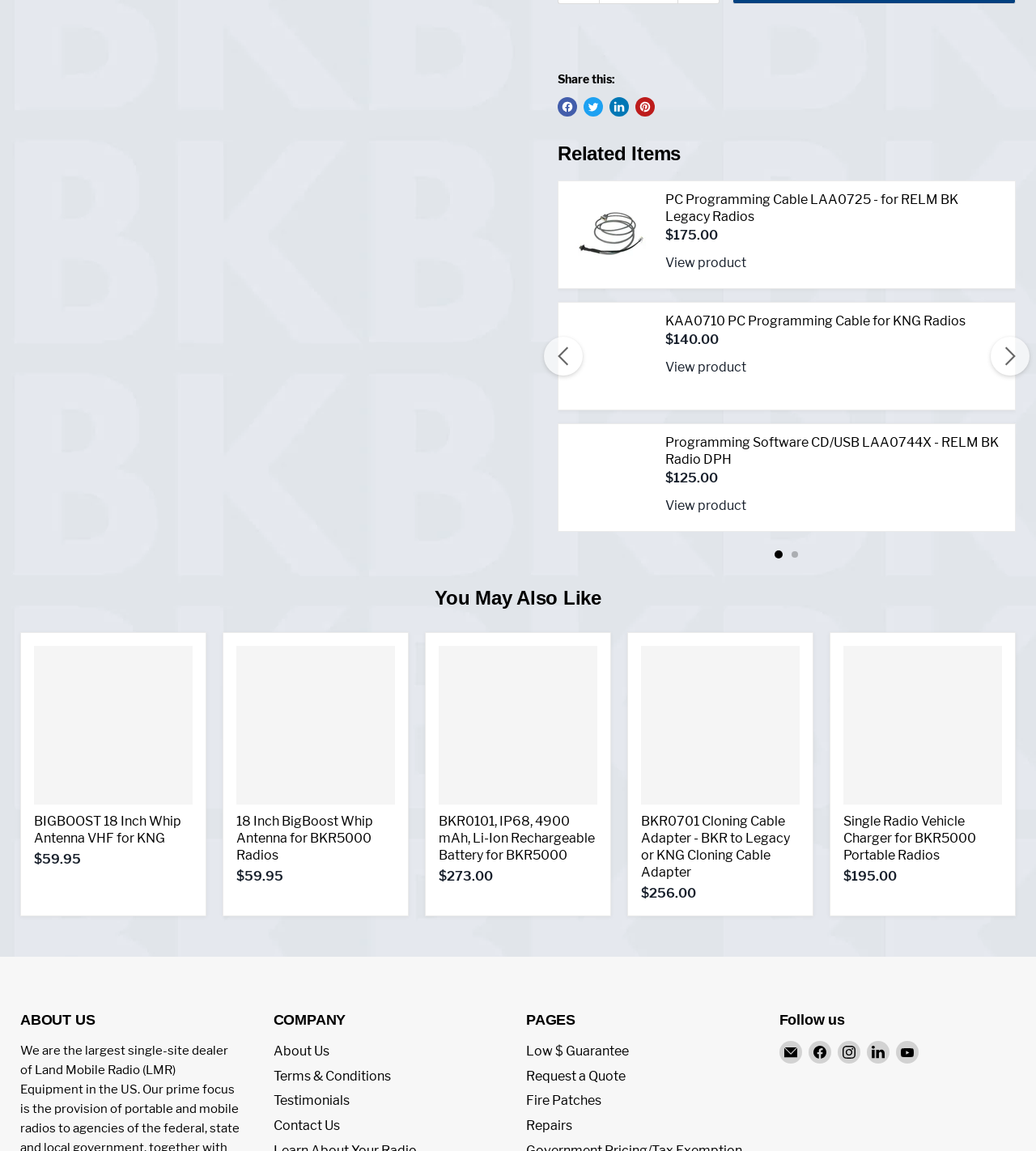How many products are listed in the 'Related Items' section?
Provide a fully detailed and comprehensive answer to the question.

I found the number of products listed in the 'Related Items' section by counting the individual product listings. There are three products listed, each with its own name, price, and 'View product' button.